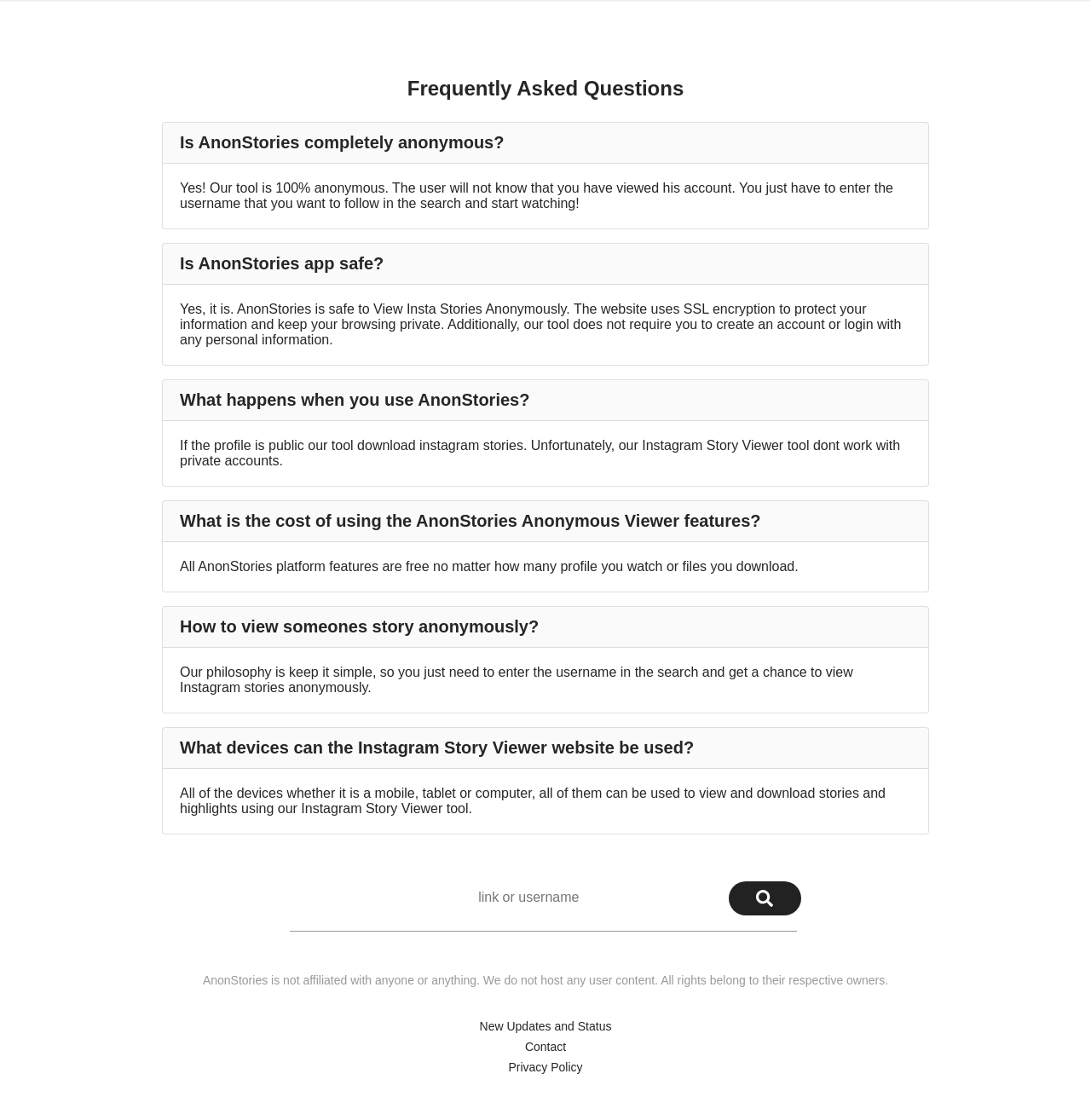How much does it cost to use AnonStories?
Please look at the screenshot and answer using one word or phrase.

Free